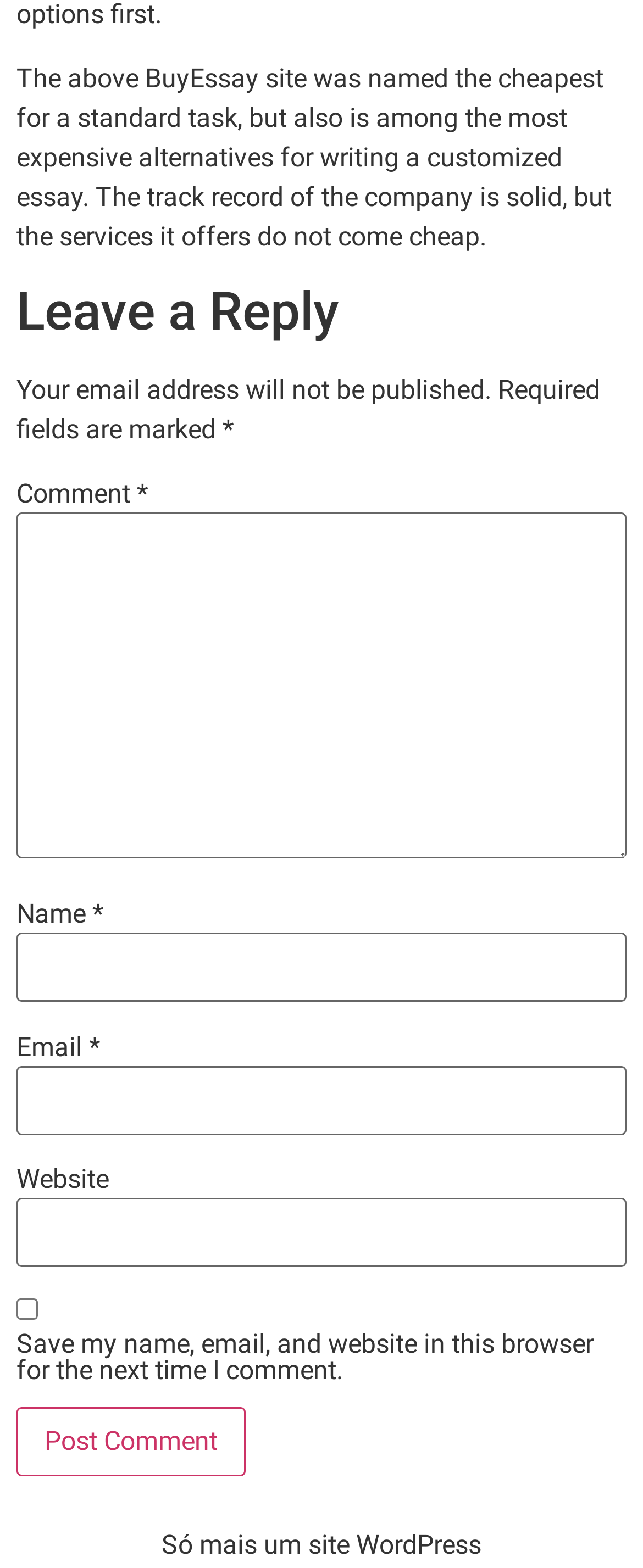Answer the question below with a single word or a brief phrase: 
How many fields are required to leave a reply?

Three